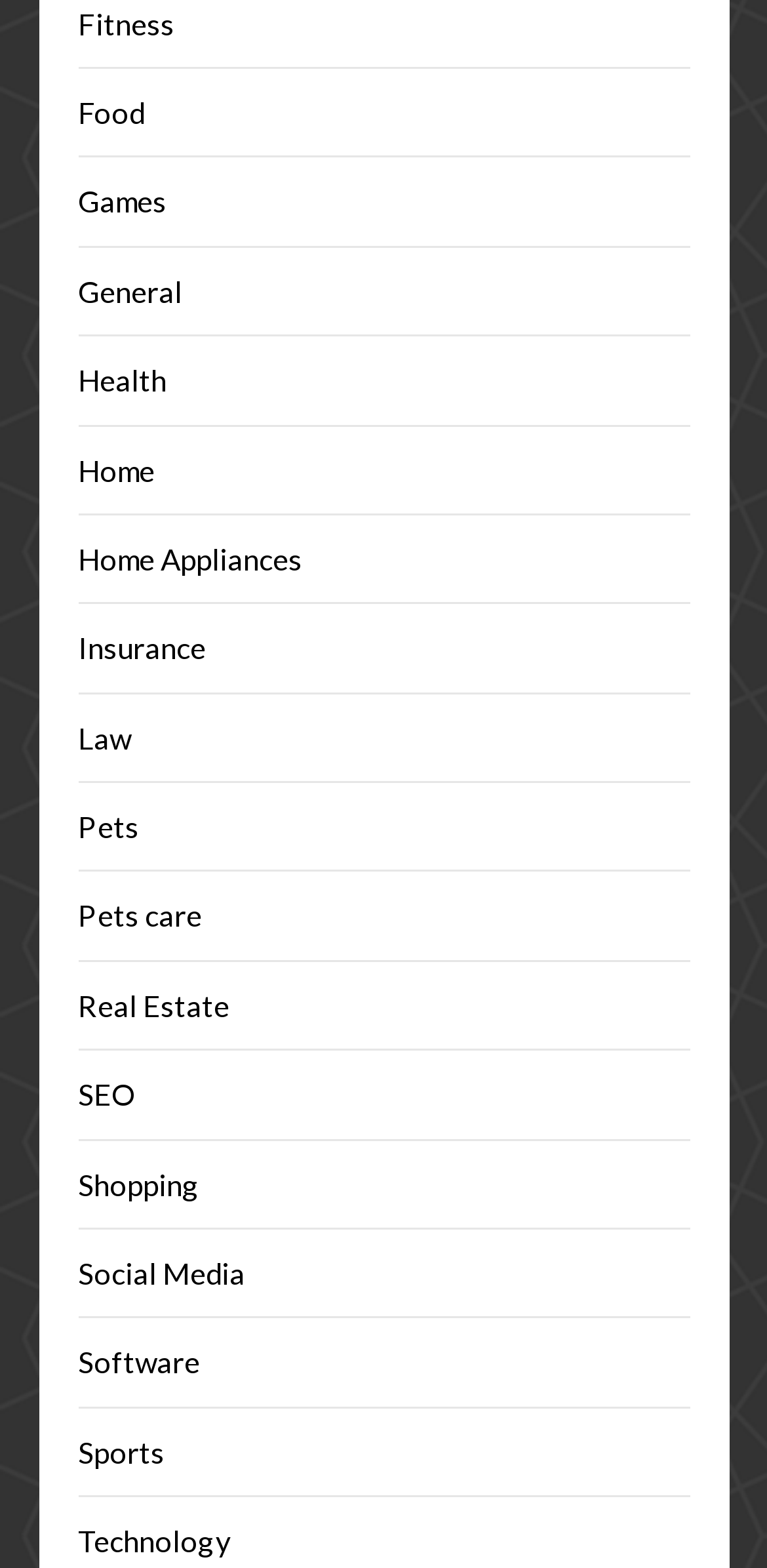Identify the bounding box coordinates of the element that should be clicked to fulfill this task: "Search for something". The coordinates should be provided as four float numbers between 0 and 1, i.e., [left, top, right, bottom].

None